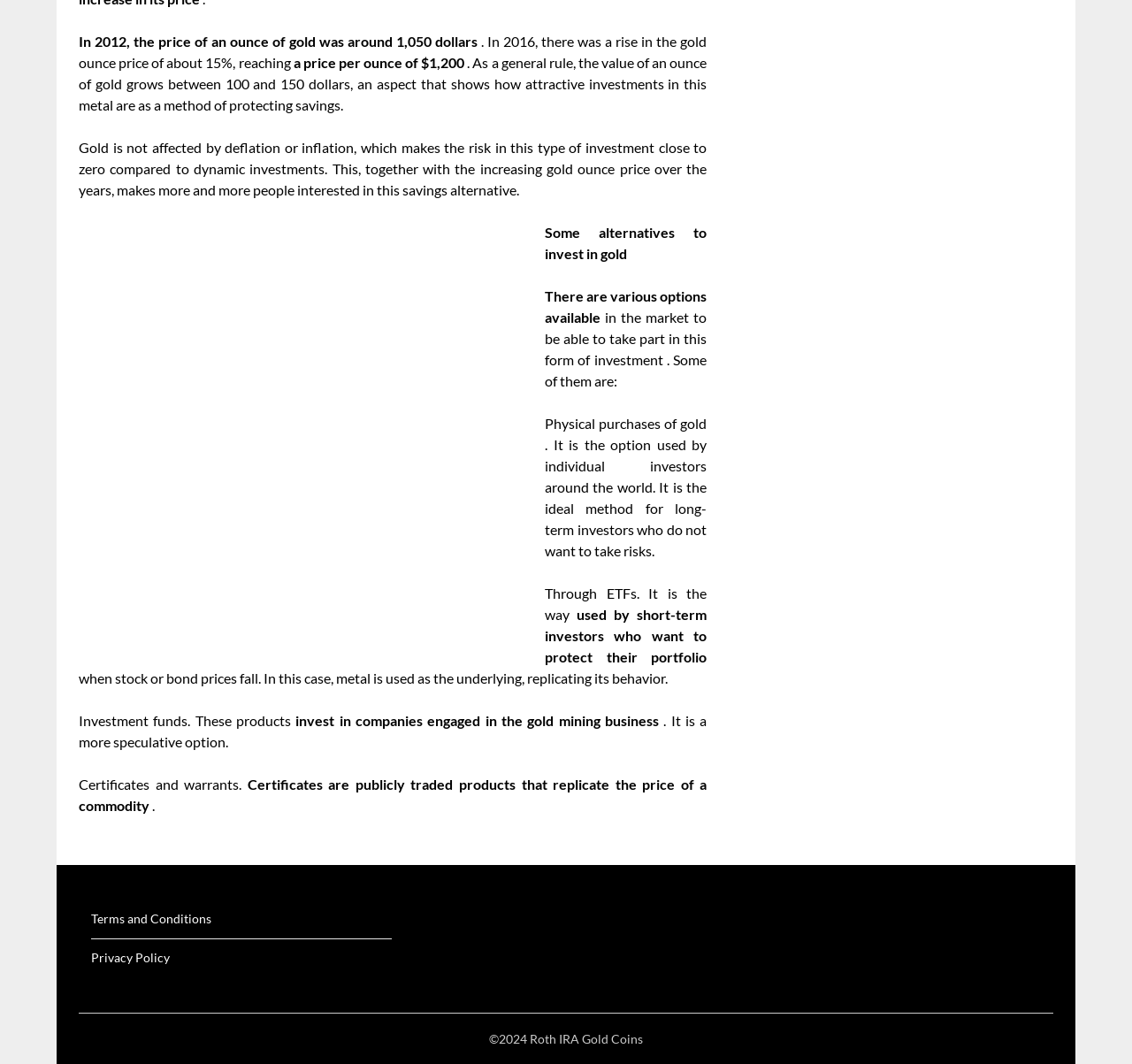Please answer the following question using a single word or phrase: 
Why is gold a good investment?

It grows in value and is not affected by deflation or inflation